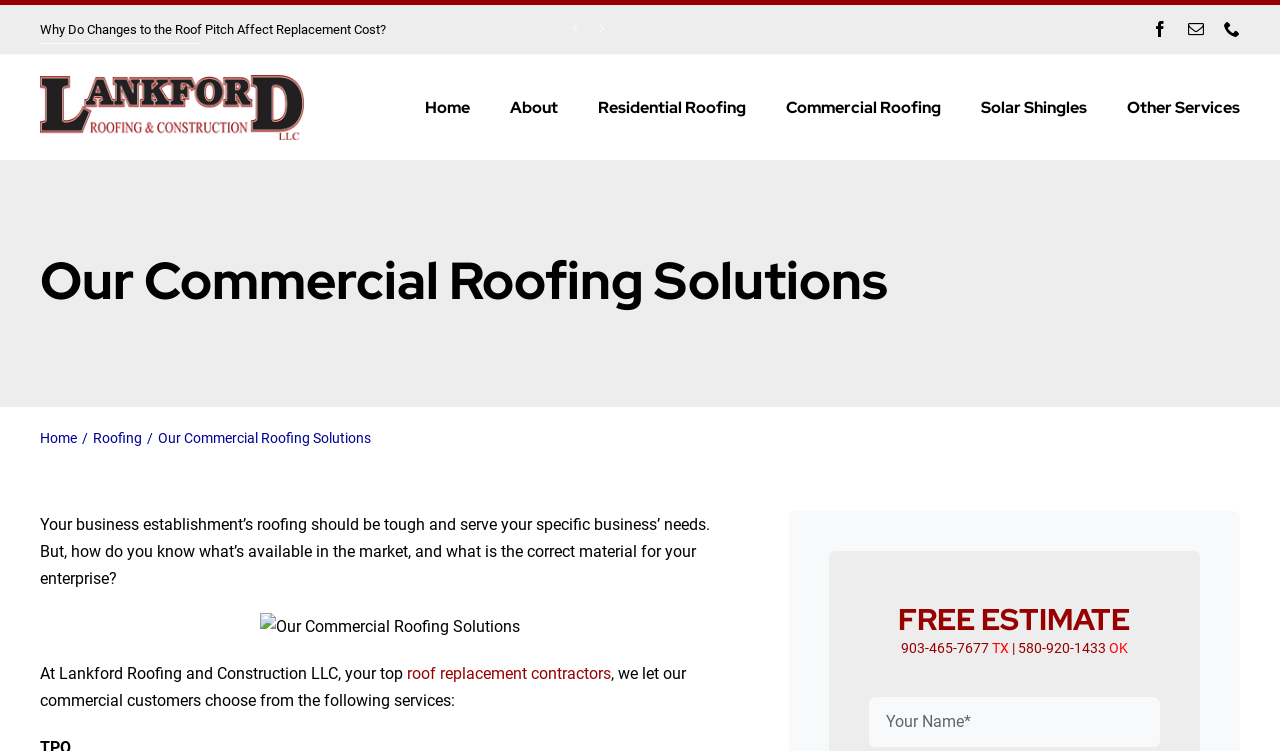Can you find the bounding box coordinates for the element that needs to be clicked to execute this instruction: "Click the roof replacement contractors link"? The coordinates should be given as four float numbers between 0 and 1, i.e., [left, top, right, bottom].

[0.318, 0.884, 0.477, 0.909]